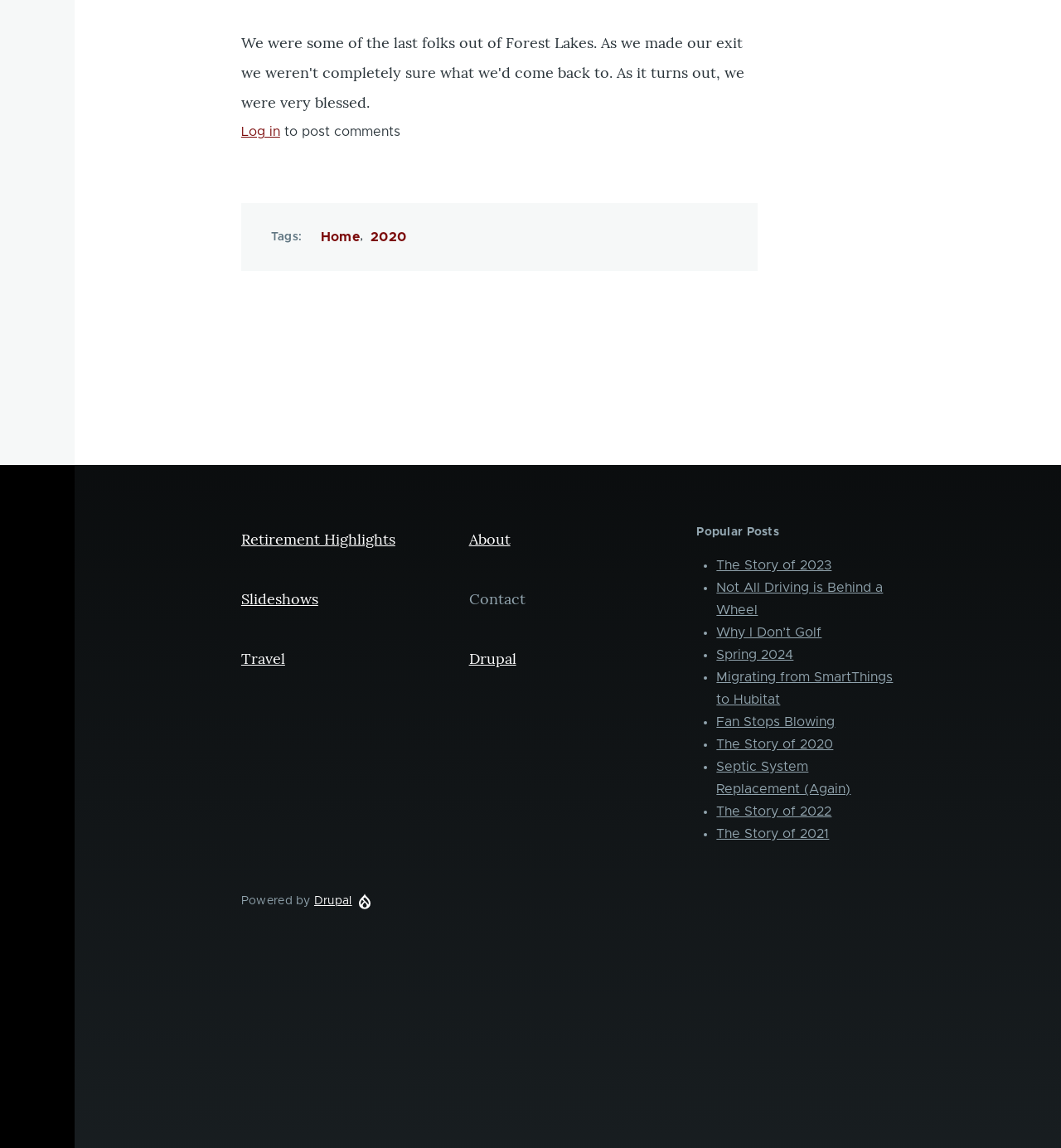Answer the question in a single word or phrase:
How many sections are there in the main content area?

2